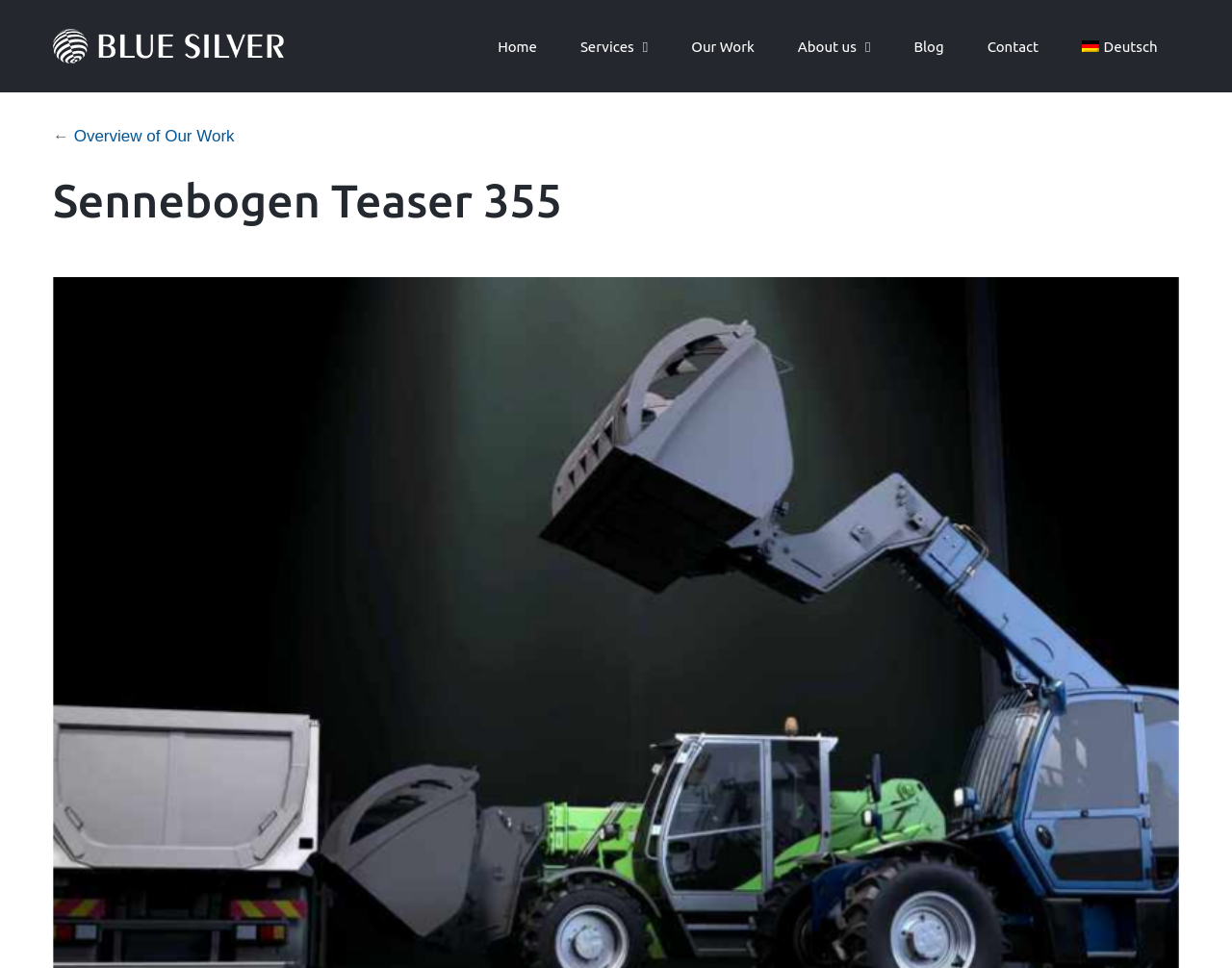Determine the bounding box for the HTML element described here: "About us". The coordinates should be given as [left, top, right, bottom] with each number being a float between 0 and 1.

[0.63, 0.0, 0.724, 0.095]